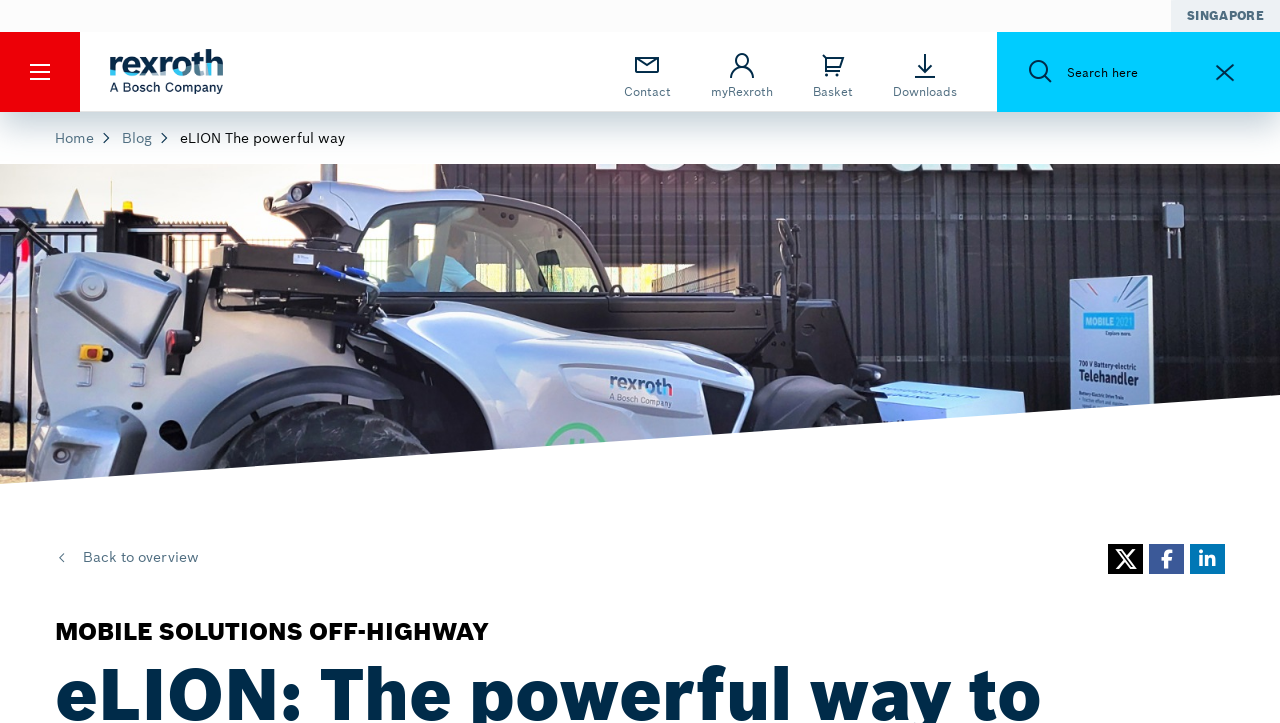Locate and provide the bounding box coordinates for the HTML element that matches this description: "myRexroth".

[0.555, 0.055, 0.604, 0.143]